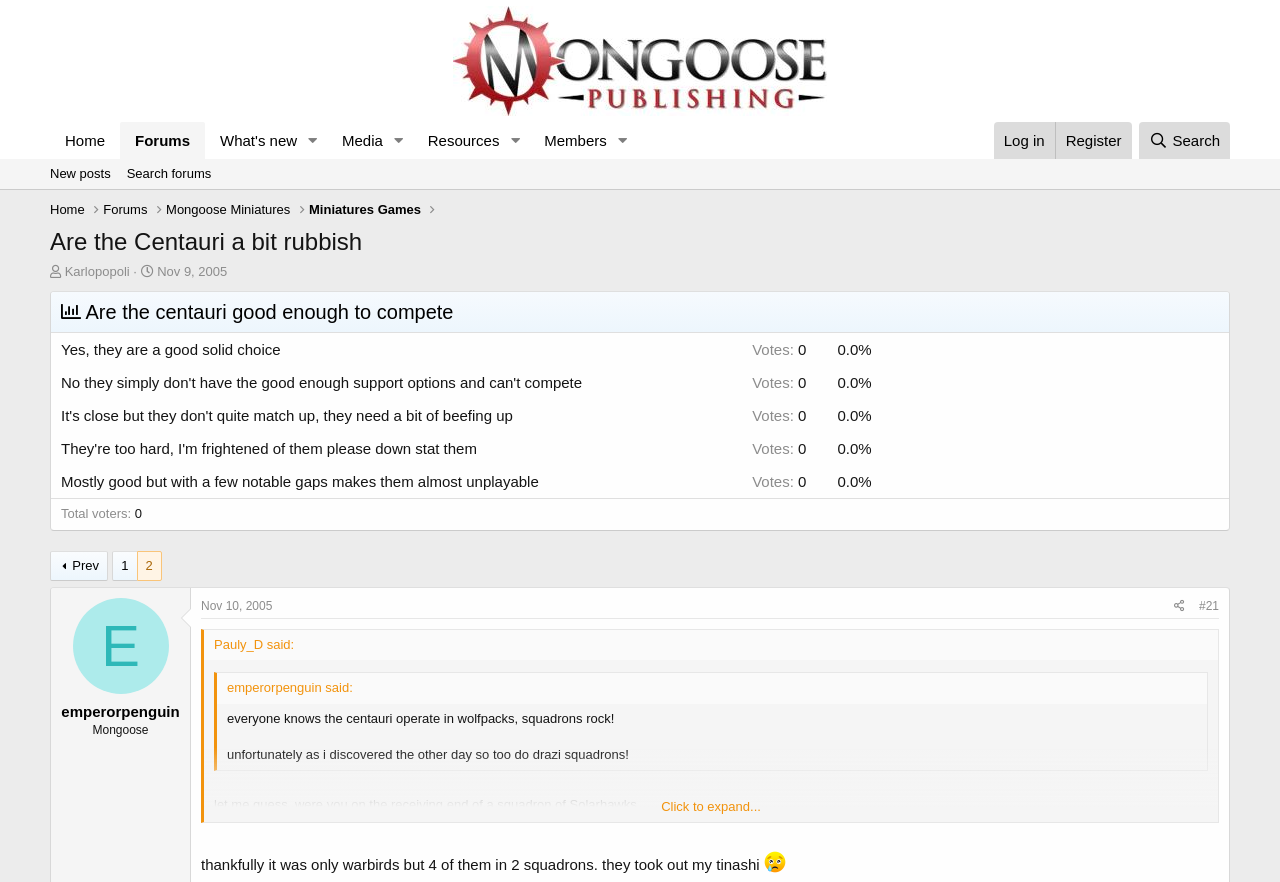Determine the bounding box coordinates for the area you should click to complete the following instruction: "Click on the 'Log in' link".

[0.776, 0.138, 0.824, 0.18]